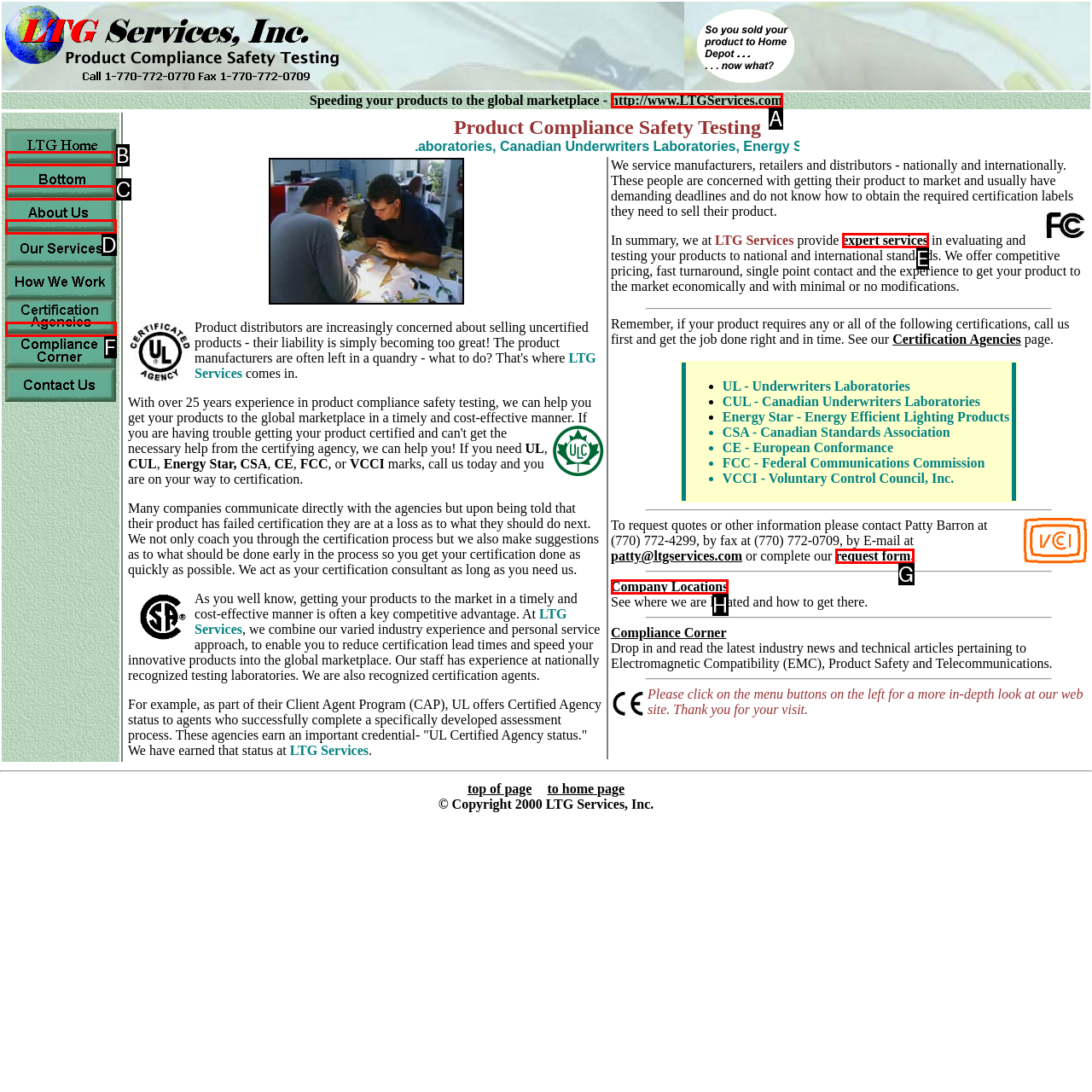Identify the HTML element that corresponds to the following description: Yogin Patel, MD, MBA Provide the letter of the best matching option.

None